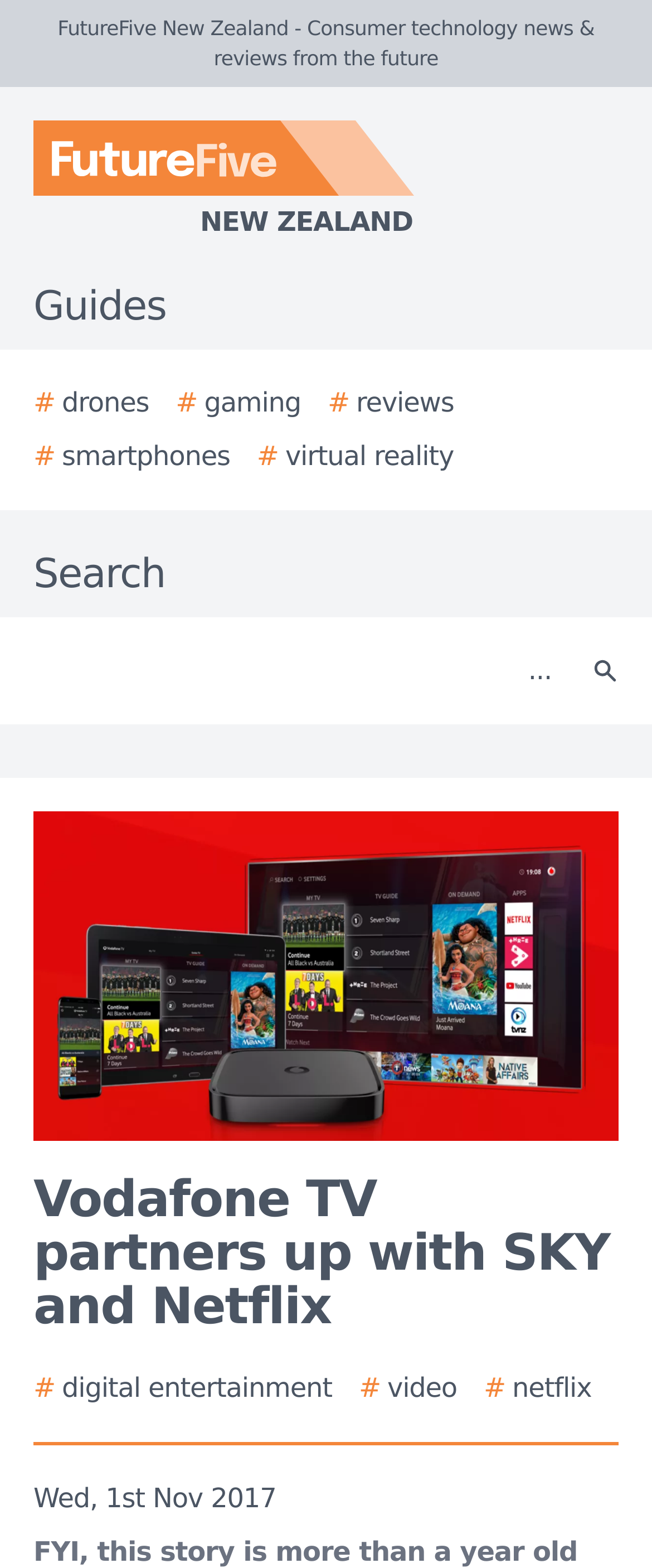Extract the bounding box coordinates for the described element: "aria-label="Search"". The coordinates should be represented as four float numbers between 0 and 1: [left, top, right, bottom].

[0.877, 0.402, 0.979, 0.453]